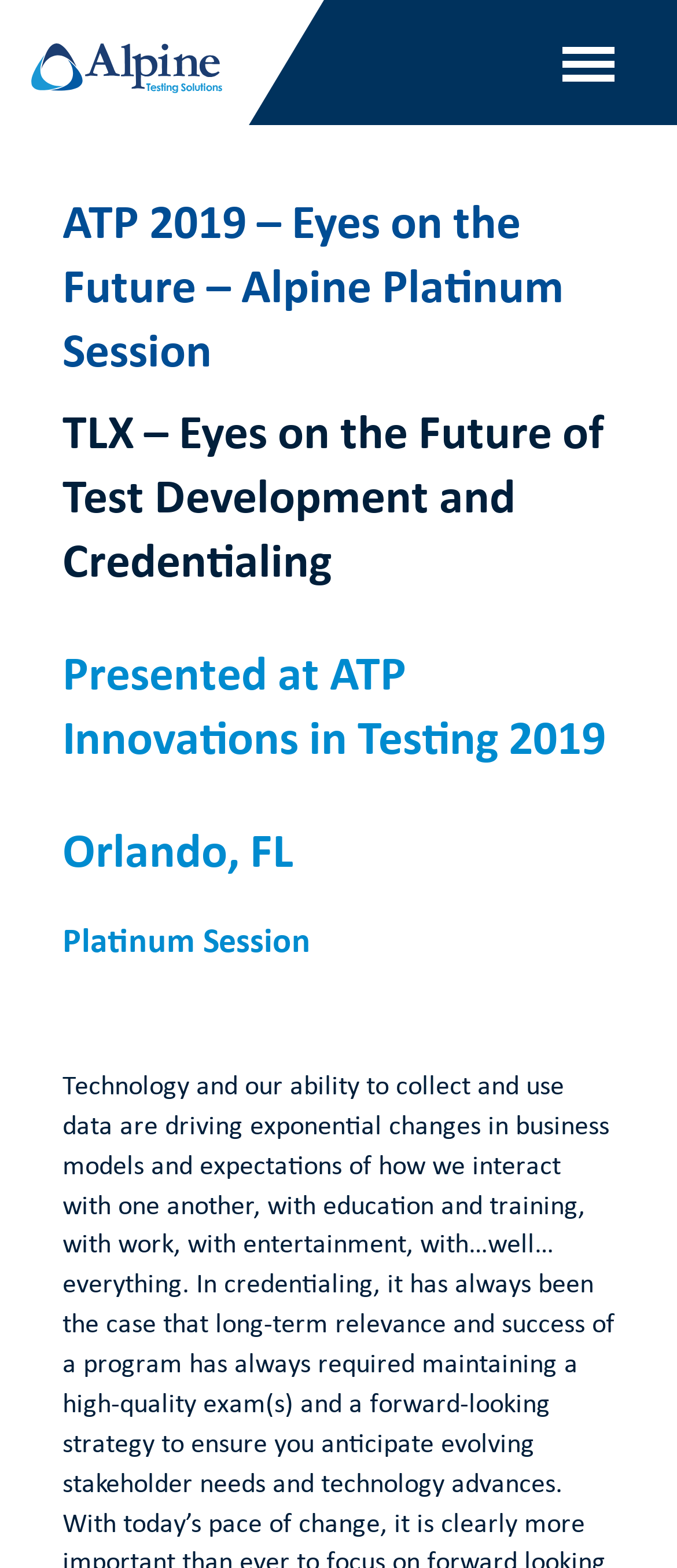Reply to the question below using a single word or brief phrase:
What is the name of the conference where the Platinum Session was presented?

ATP Innovations in Testing 2019